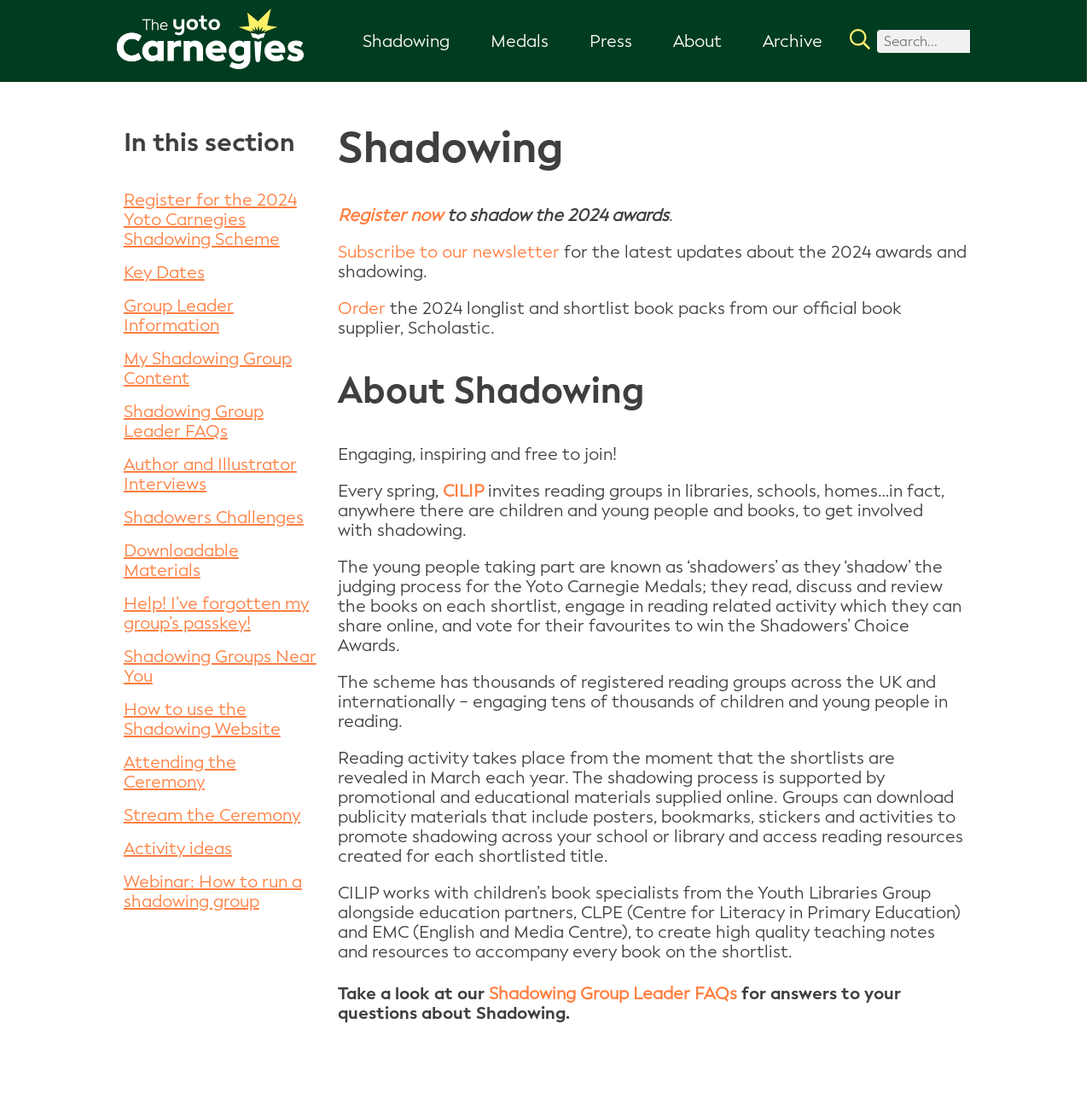Locate the bounding box coordinates of the element that should be clicked to fulfill the instruction: "Search for something".

[0.803, 0.027, 0.986, 0.048]